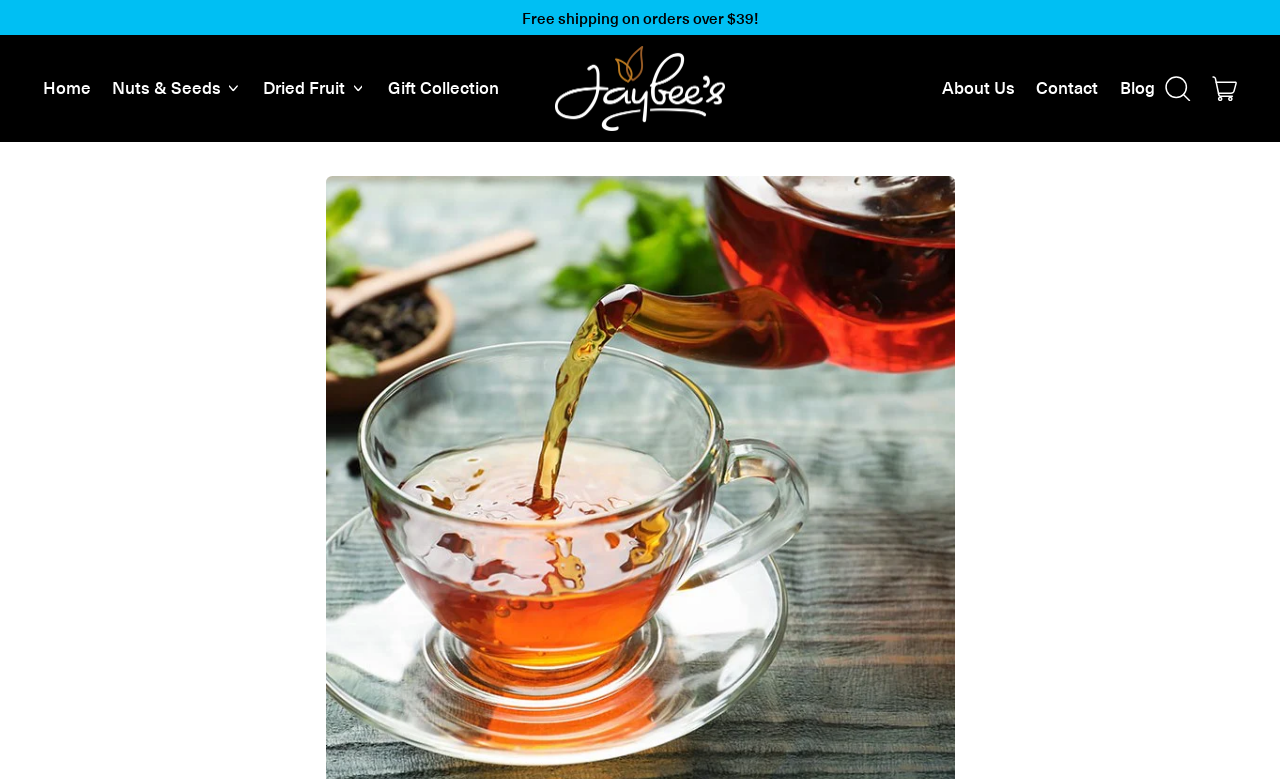Given the element description "alt="Jaybee's Nuts & Dried Fruit"", identify the bounding box of the corresponding UI element.

[0.434, 0.059, 0.566, 0.169]